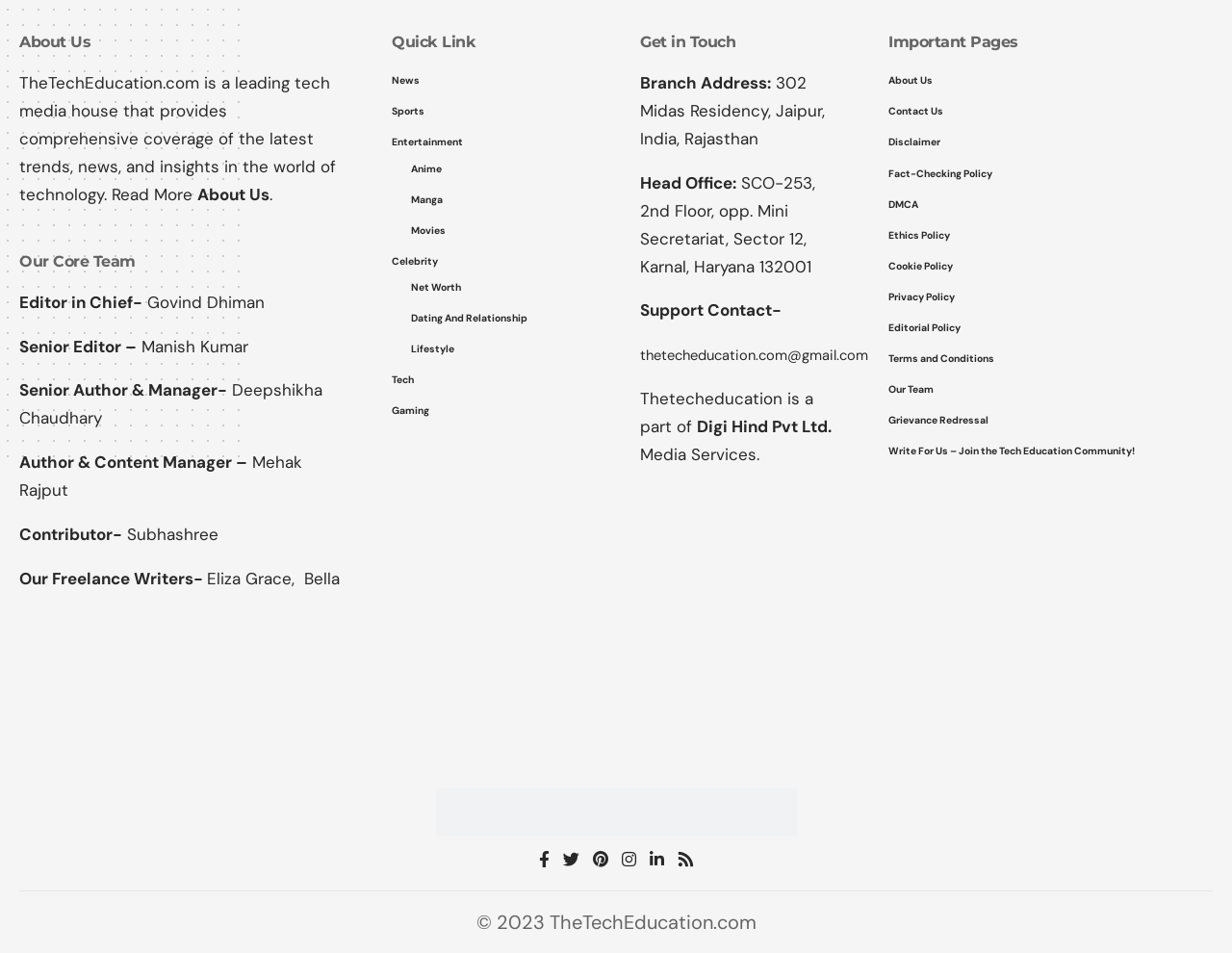Can you specify the bounding box coordinates for the region that should be clicked to fulfill this instruction: "Read the previous post about Qatar Crisis".

None